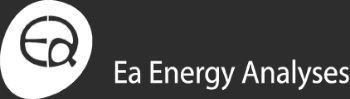What does the logo of Ea Energy Analyses feature?
Please answer the question with a detailed response using the information from the screenshot.

The caption describes the logo of Ea Energy Analyses, mentioning that it features a stylized 'Ea' in a modern font, accompanied by a sleek design that represents the company's commitment to innovative energy solutions.